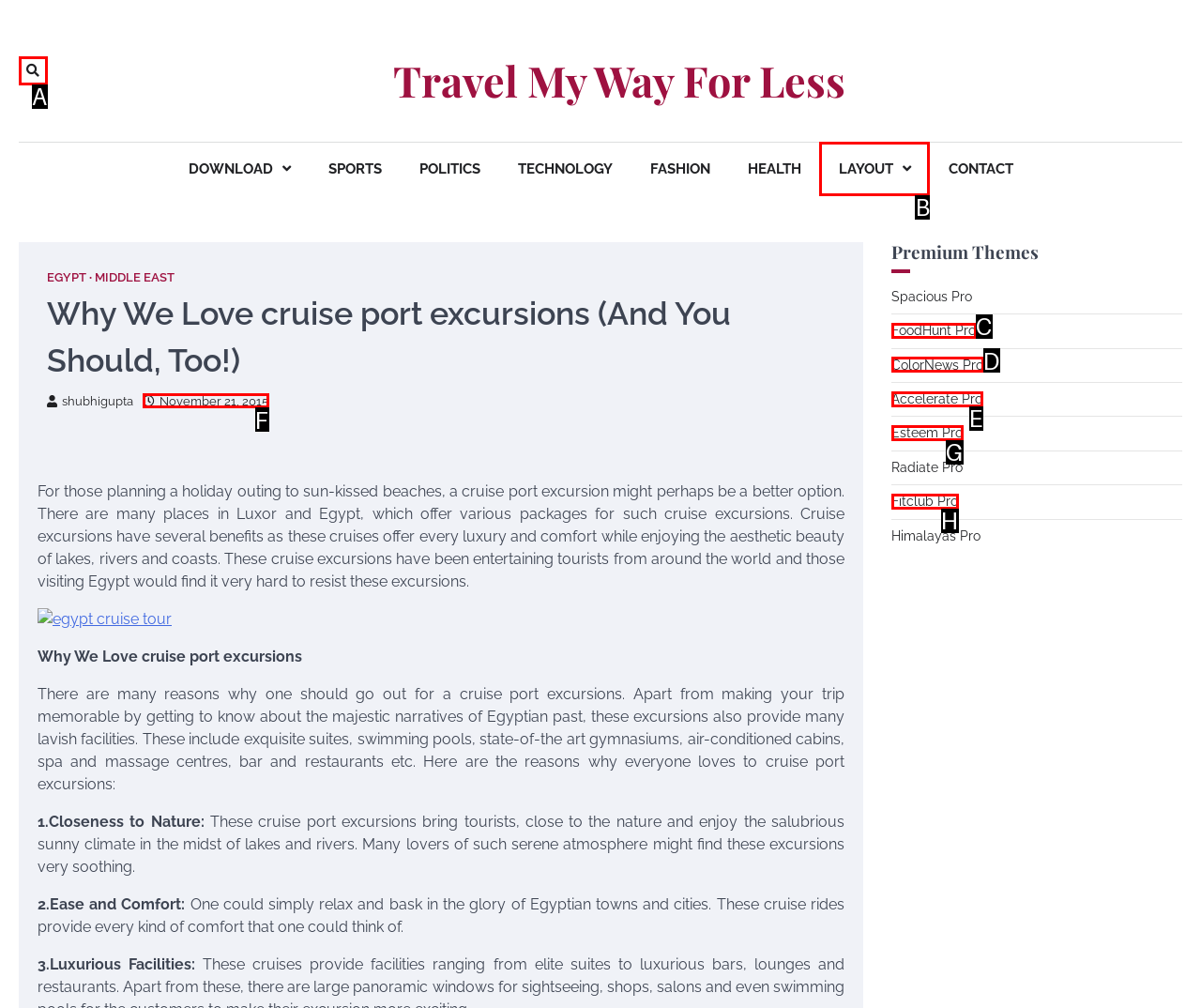Tell me which option best matches the description: PrevPreviousOwings, SC Auto Glass Shop
Answer with the option's letter from the given choices directly.

None